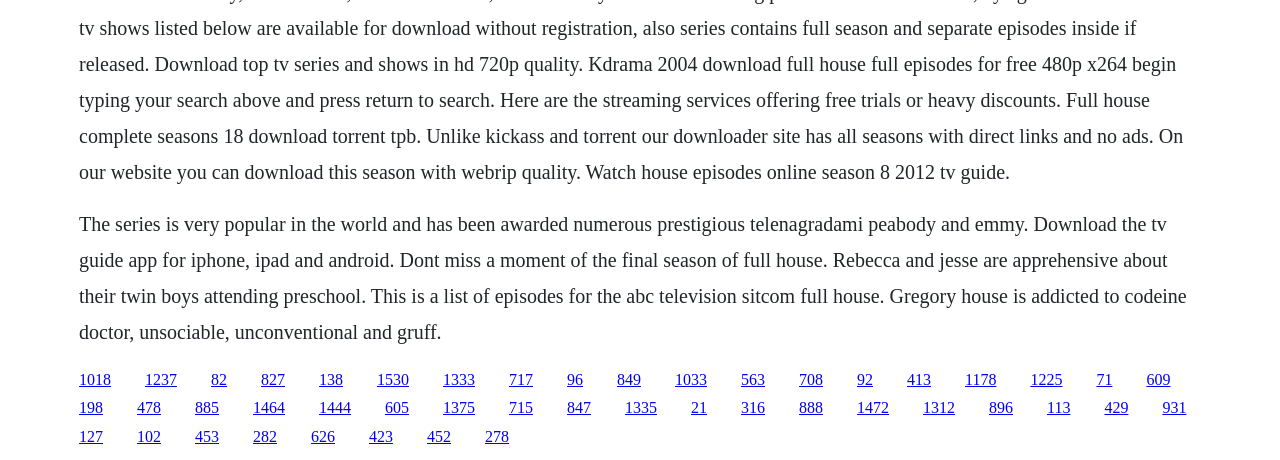How many links are there on the webpage?
Using the image, answer in one word or phrase.

54